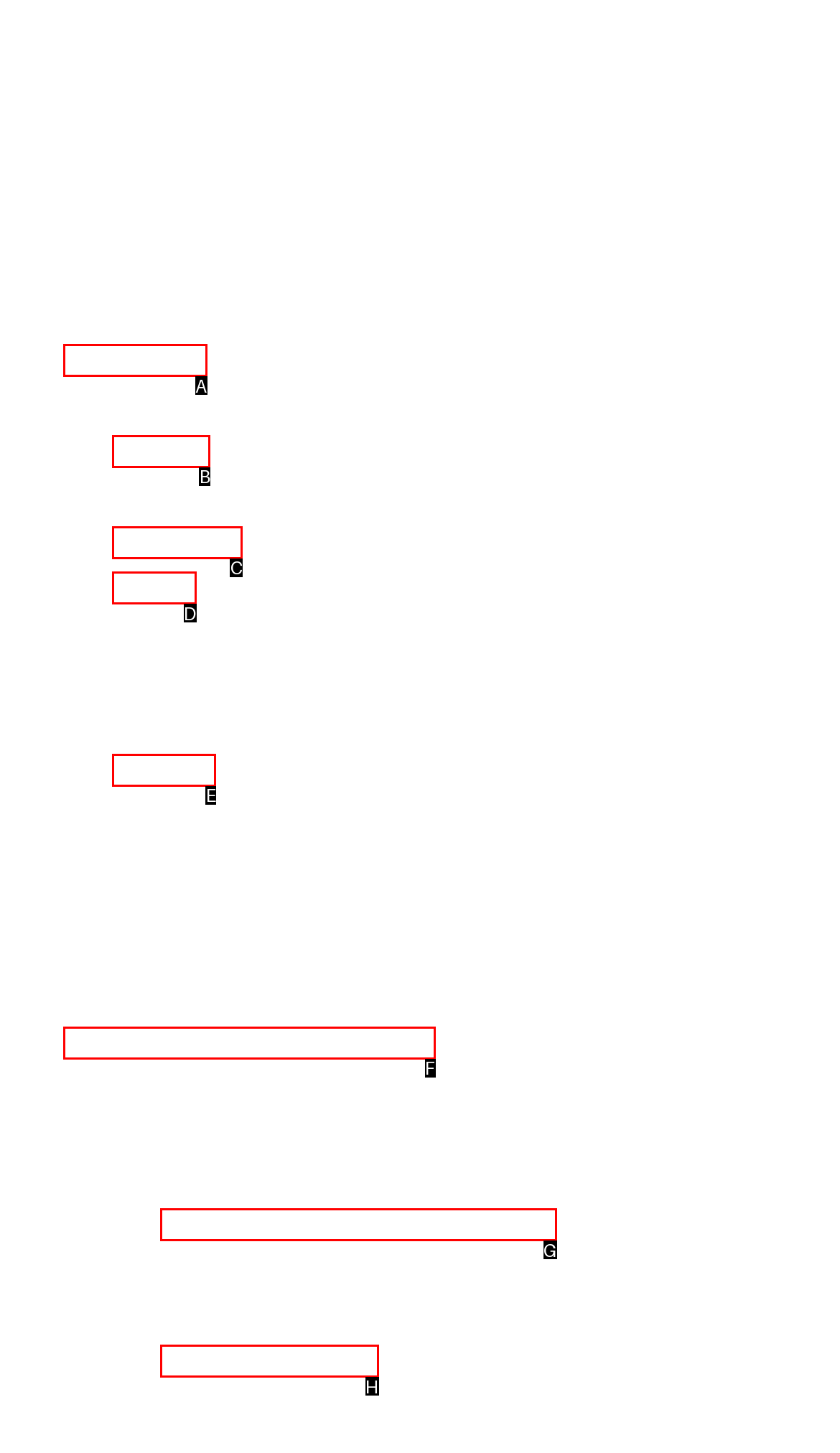Tell me the letter of the UI element I should click to accomplish the task: Explore 'Travels With a Furry Copilot' based on the choices provided in the screenshot.

F